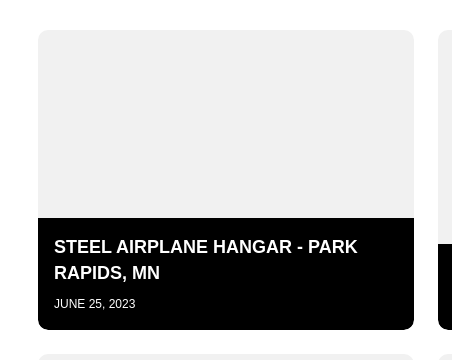Please answer the following question using a single word or phrase: 
What is the purpose of the hangar?

Aviation needs